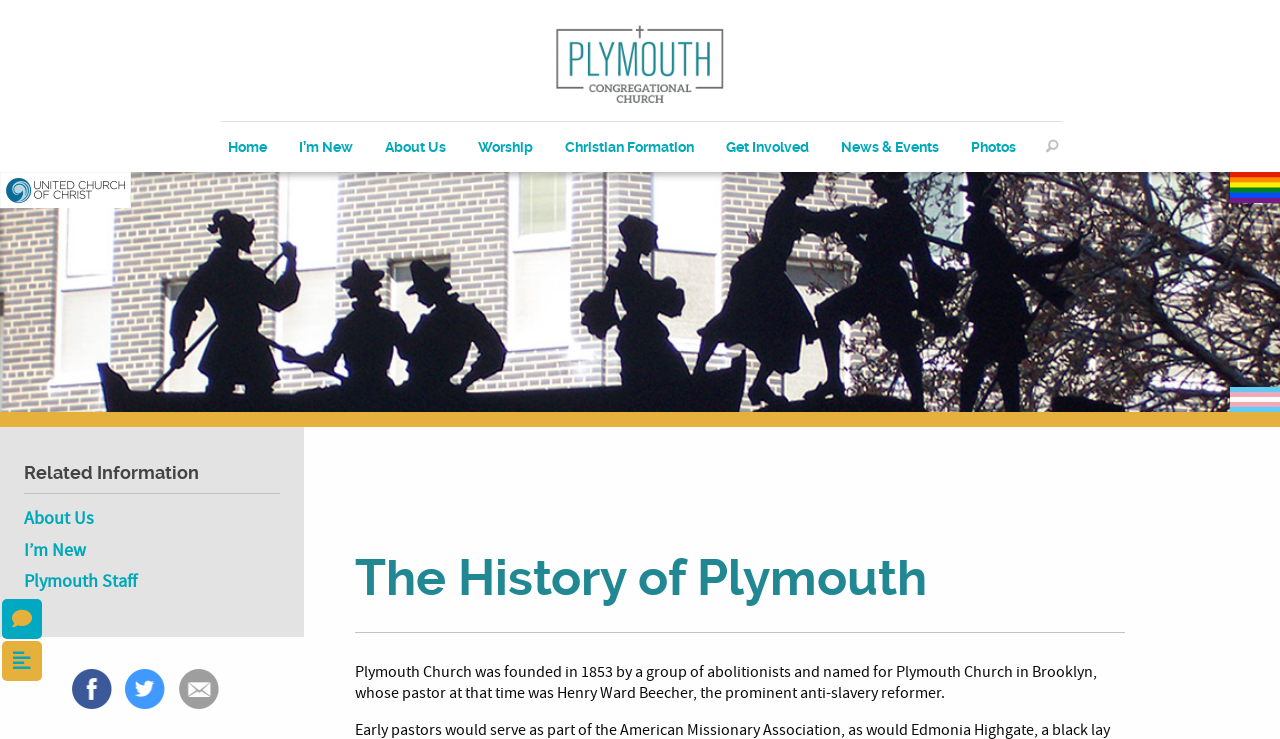Find the bounding box coordinates of the element to click in order to complete the given instruction: "Click on the Home menu item."

[0.165, 0.174, 0.221, 0.223]